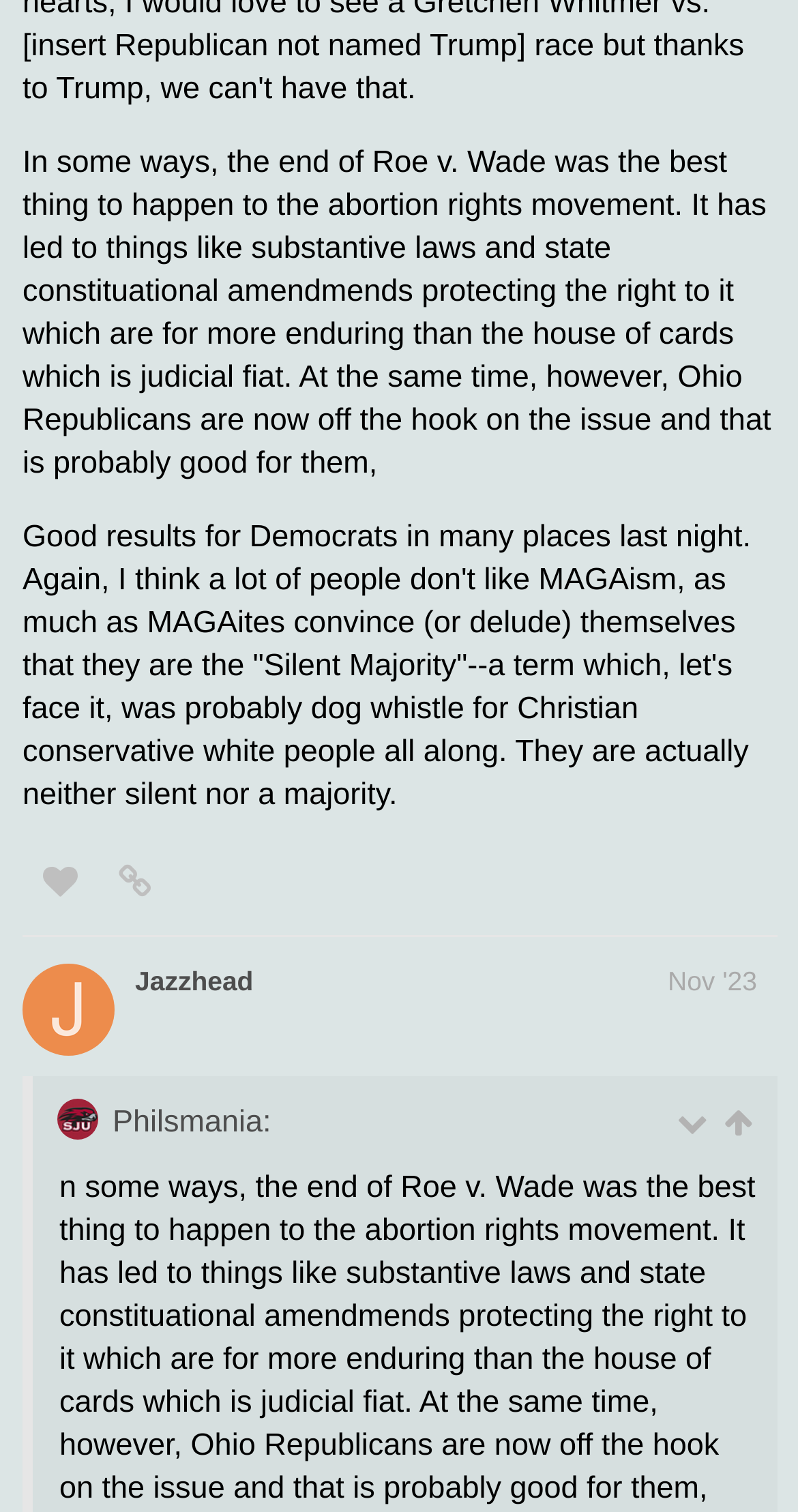Extract the bounding box coordinates of the UI element described: "Austinfan". Provide the coordinates in the format [left, top, right, bottom] with values ranging from 0 to 1.

[0.169, 0.436, 0.323, 0.456]